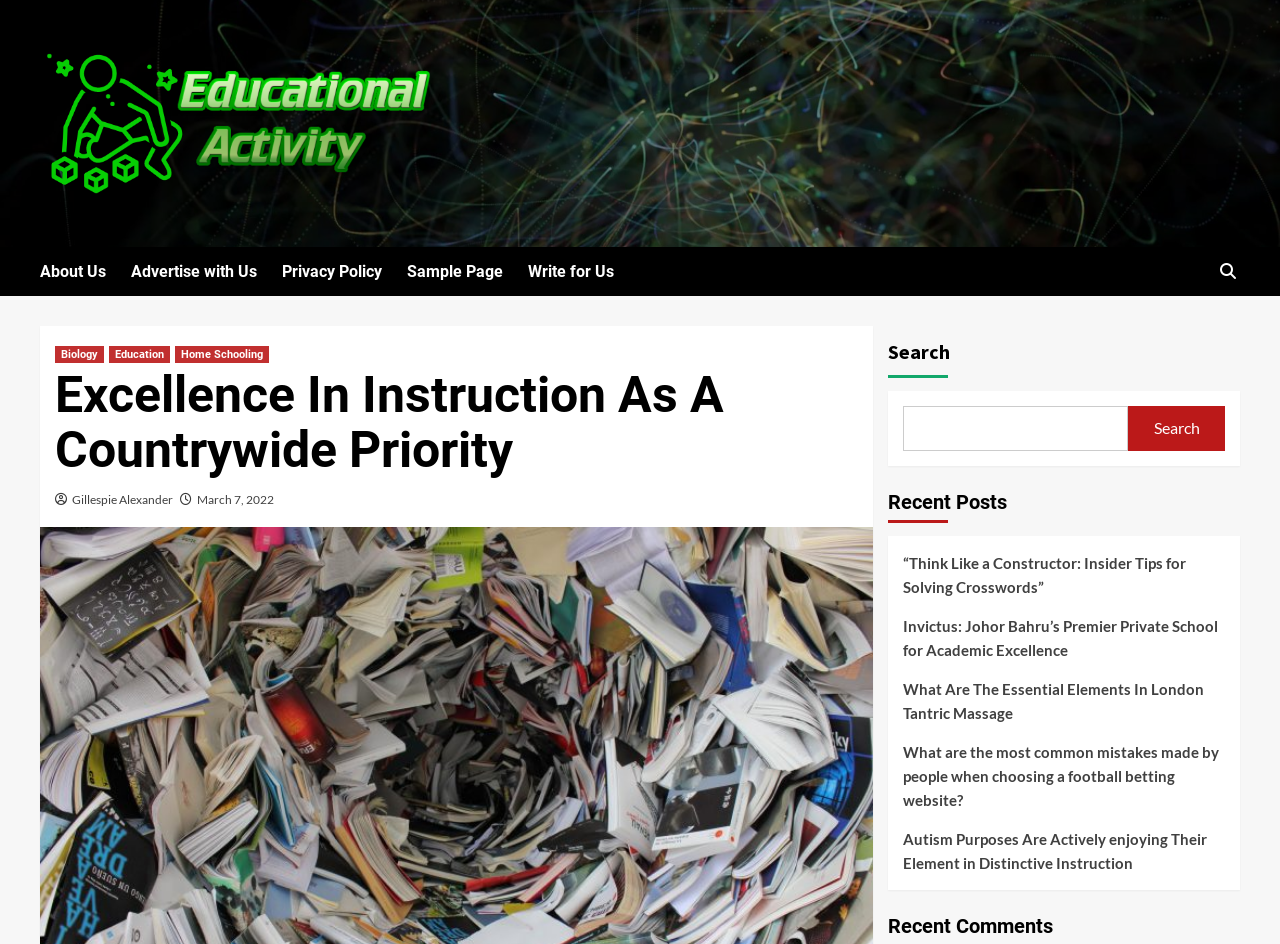Could you find the bounding box coordinates of the clickable area to complete this instruction: "Read the recent post 'Think Like a Constructor: Insider Tips for Solving Crosswords'"?

[0.705, 0.583, 0.957, 0.65]